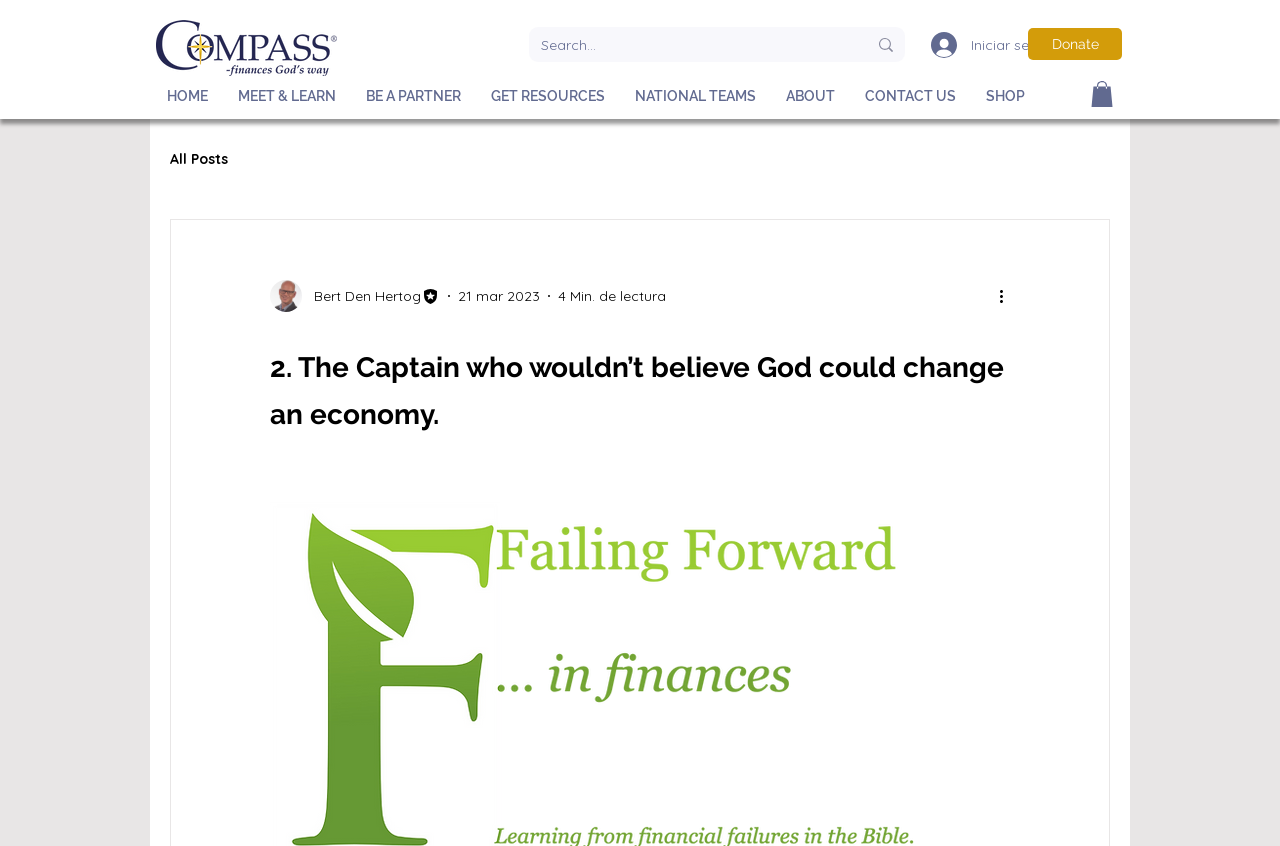Please indicate the bounding box coordinates of the element's region to be clicked to achieve the instruction: "Click on the Iniciar sesión button". Provide the coordinates as four float numbers between 0 and 1, i.e., [left, top, right, bottom].

[0.716, 0.03, 0.798, 0.075]